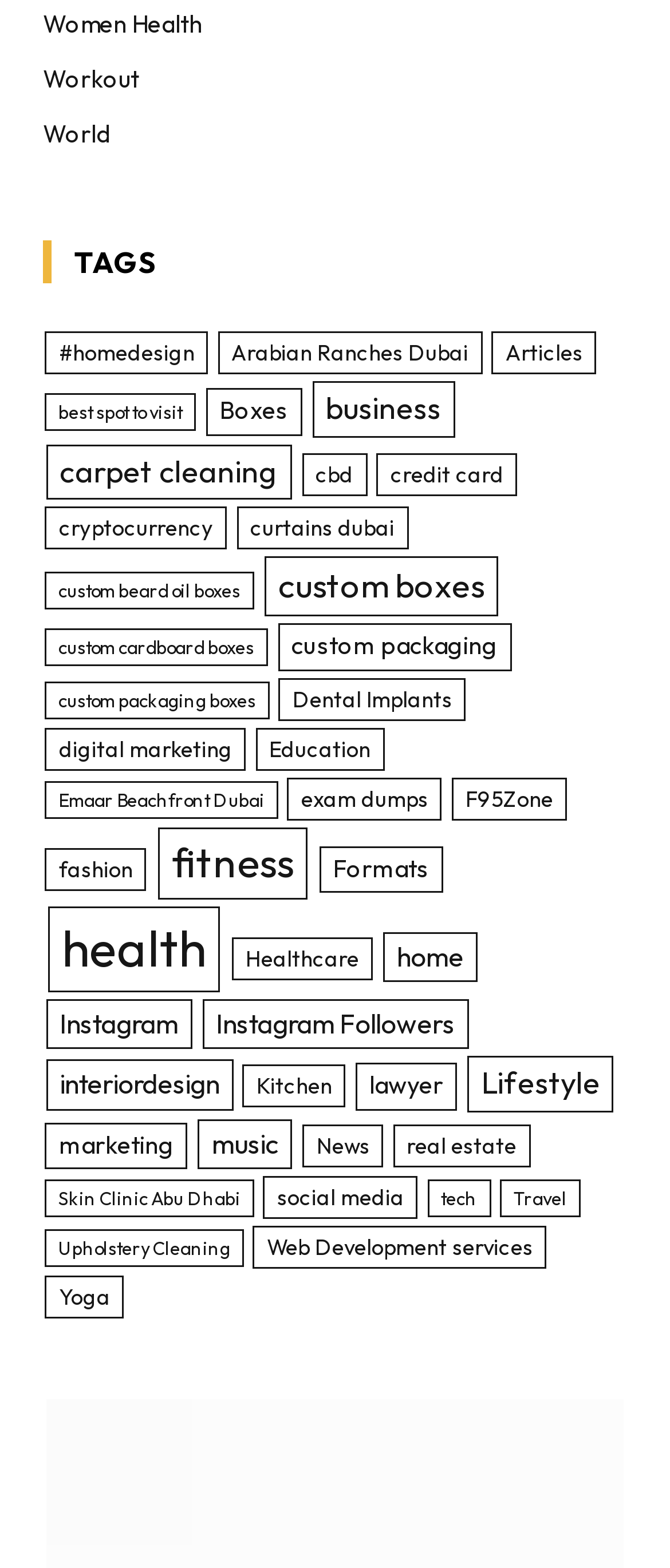Please provide a one-word or phrase answer to the question: 
Is there a category related to fitness?

yes